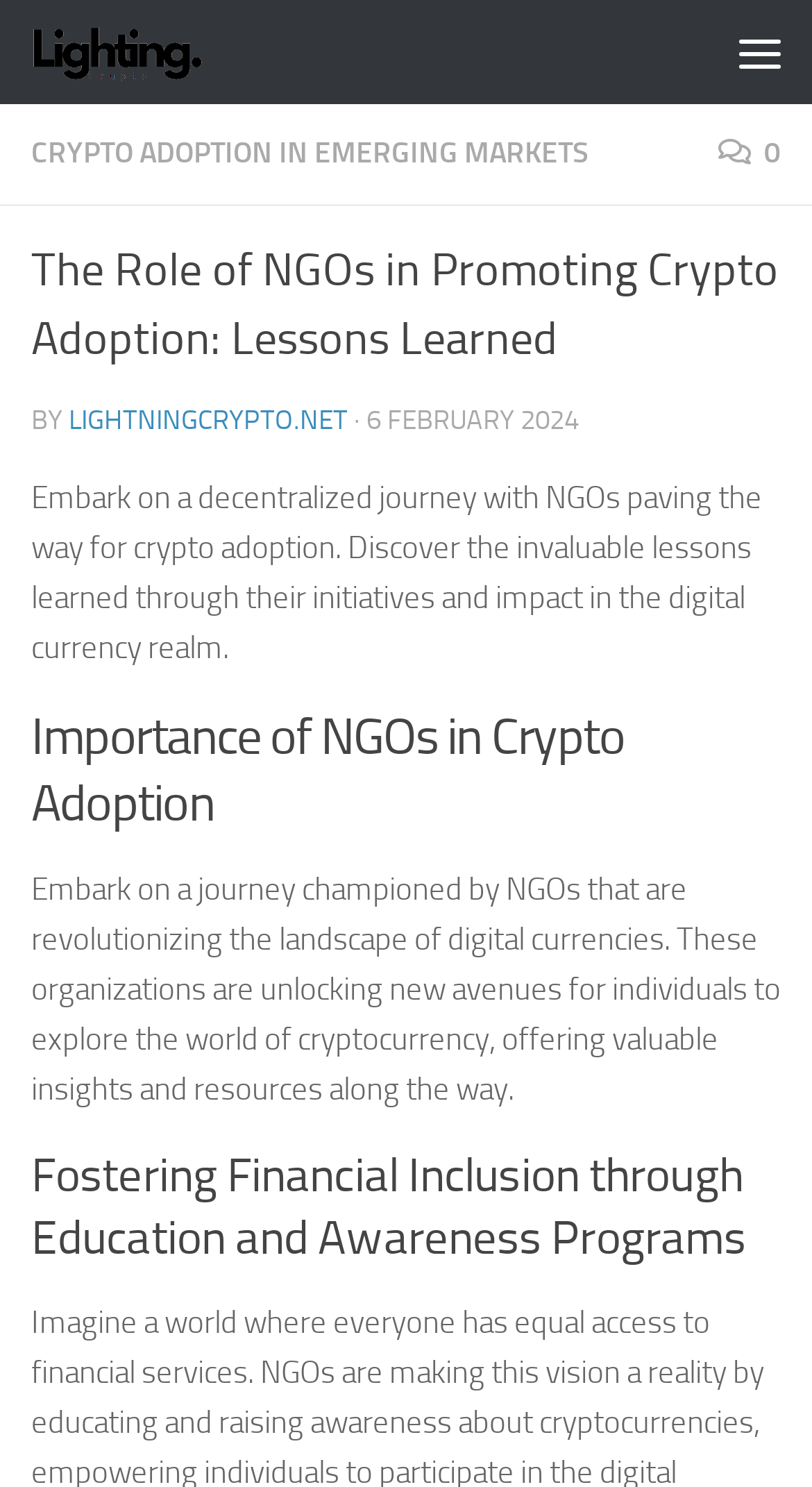What is the role of NGOs in the digital currency realm?
Using the image provided, answer with just one word or phrase.

Paving the way for crypto adoption